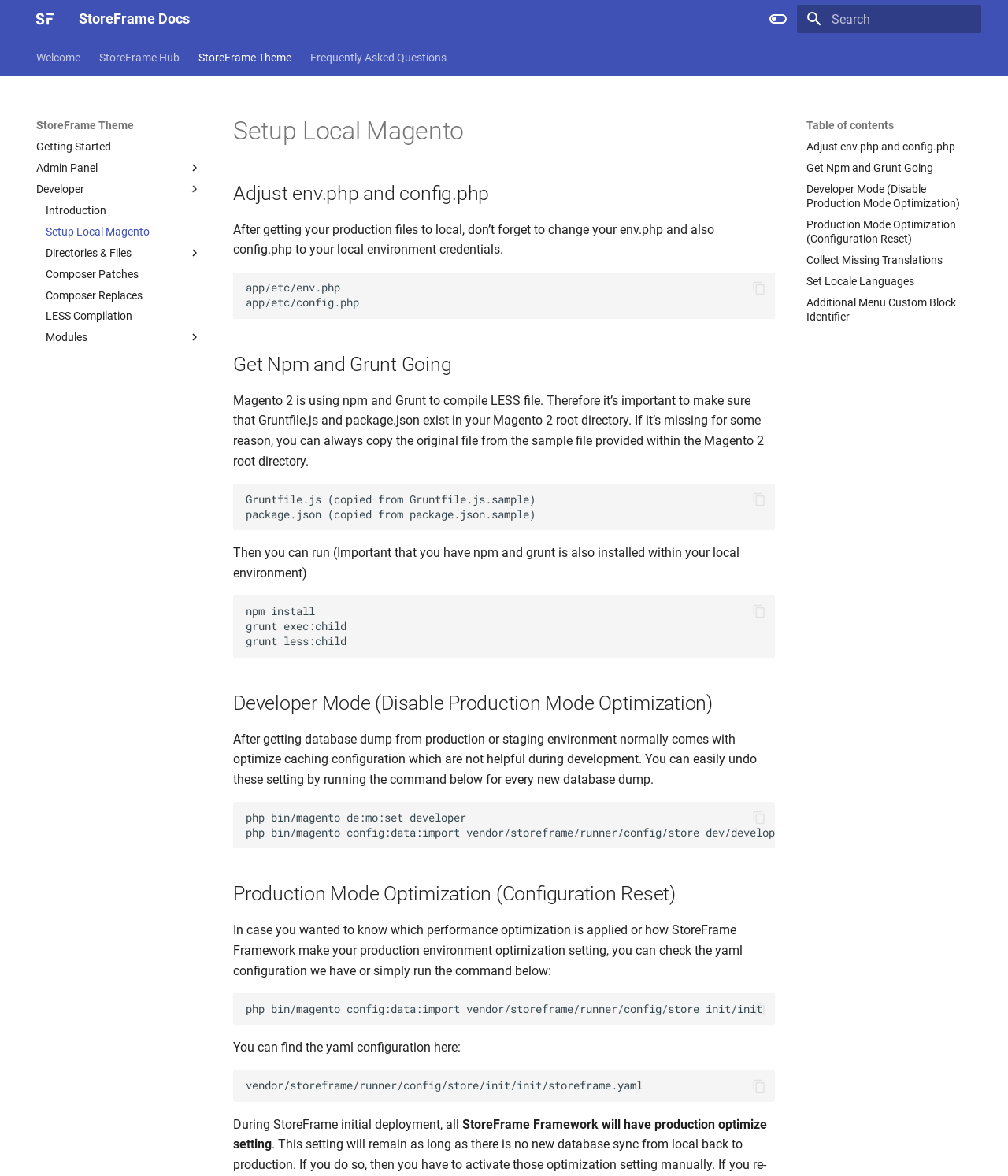What is the purpose of the 'Copy to clipboard' button?
Examine the webpage screenshot and provide an in-depth answer to the question.

The 'Copy to clipboard' button is used to copy code snippets provided in the webpage, such as PHP commands or configuration files, to the user's clipboard for easy use in their local environment.